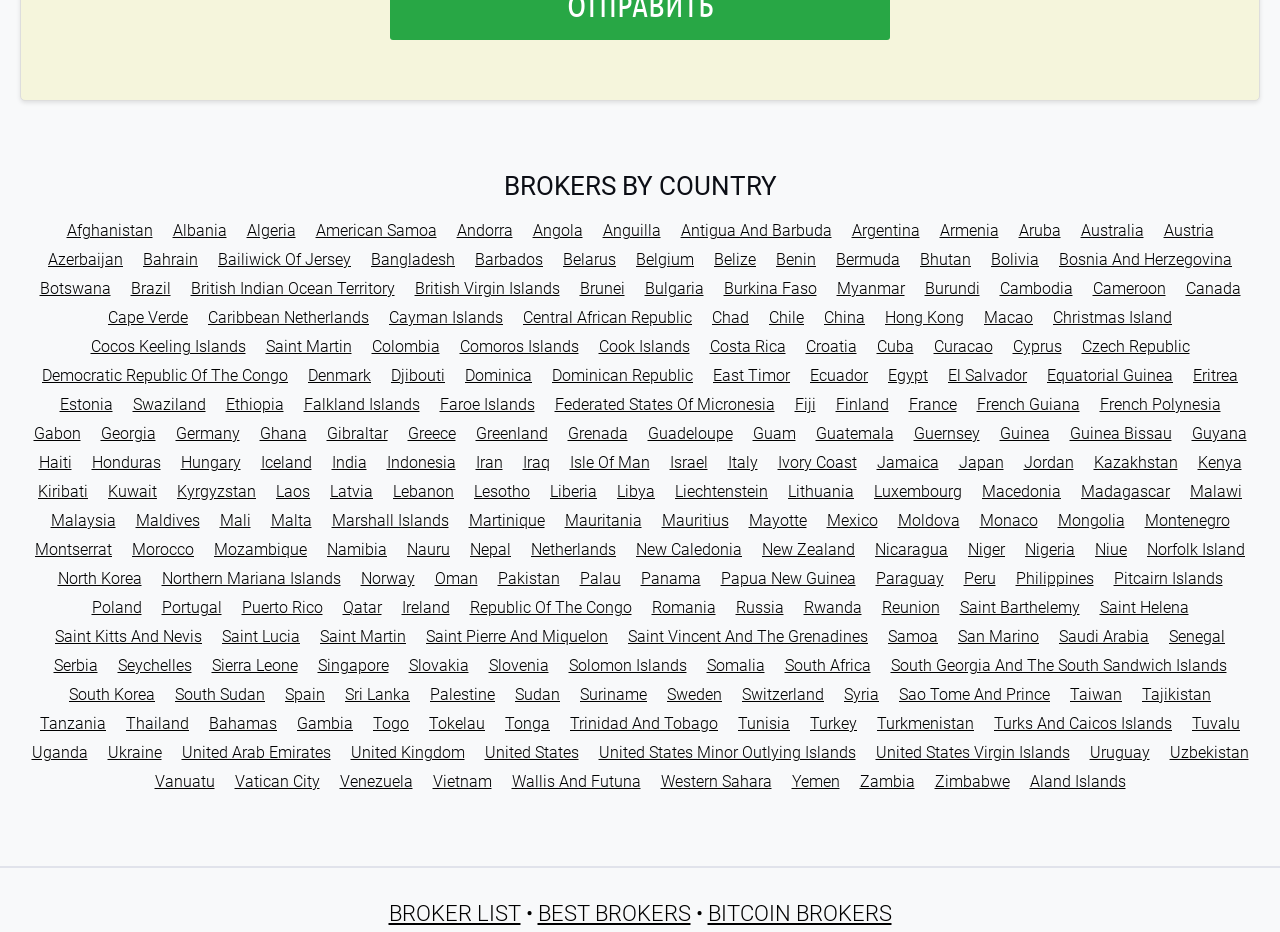Refer to the image and provide an in-depth answer to the question: 
Is Australia listed on the webpage?

I searched for the country Australia on the webpage and found that it is listed among the countries.